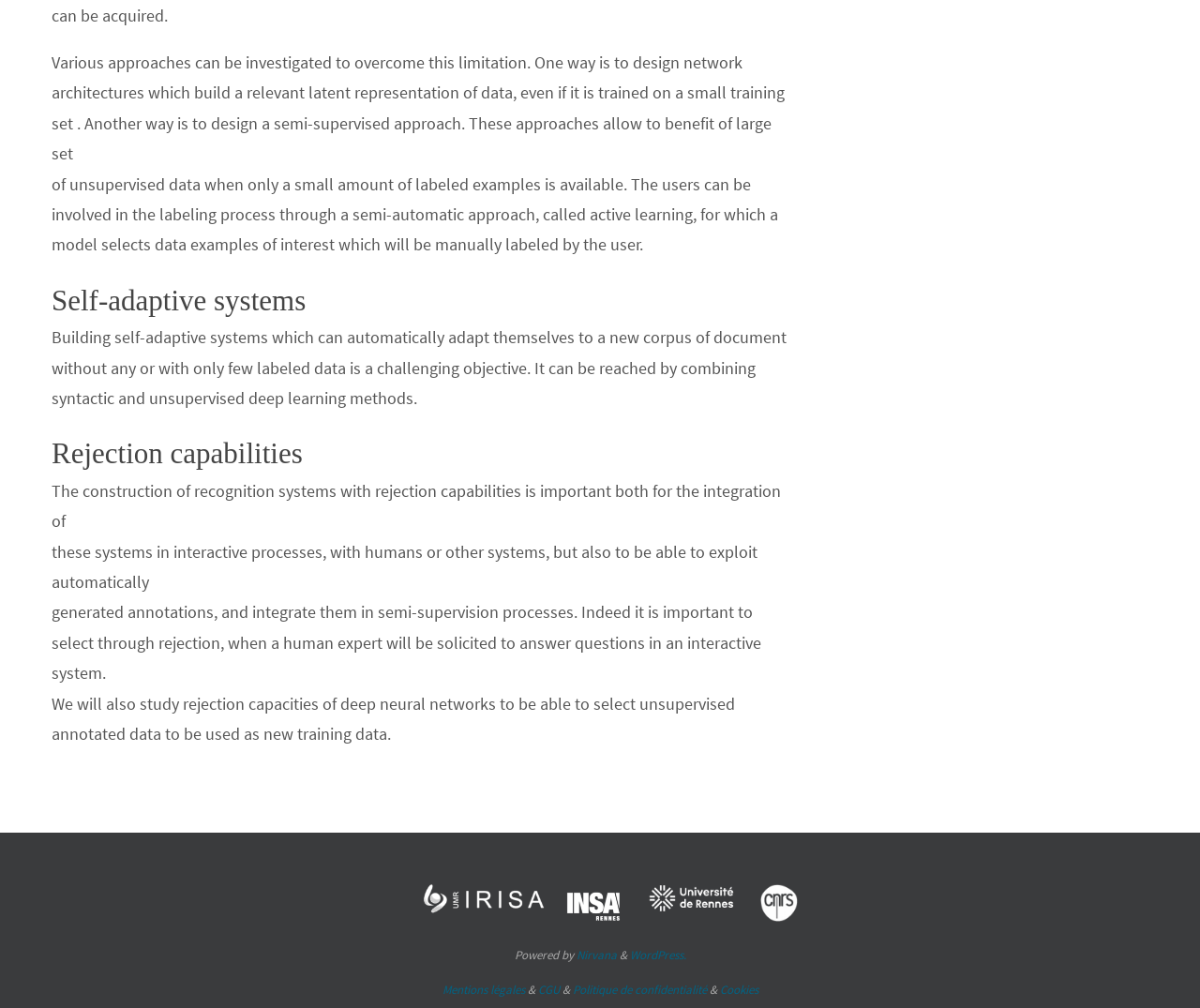Please find and report the bounding box coordinates of the element to click in order to perform the following action: "Click the Feedback link". The coordinates should be expressed as four float numbers between 0 and 1, in the format [left, top, right, bottom].

None